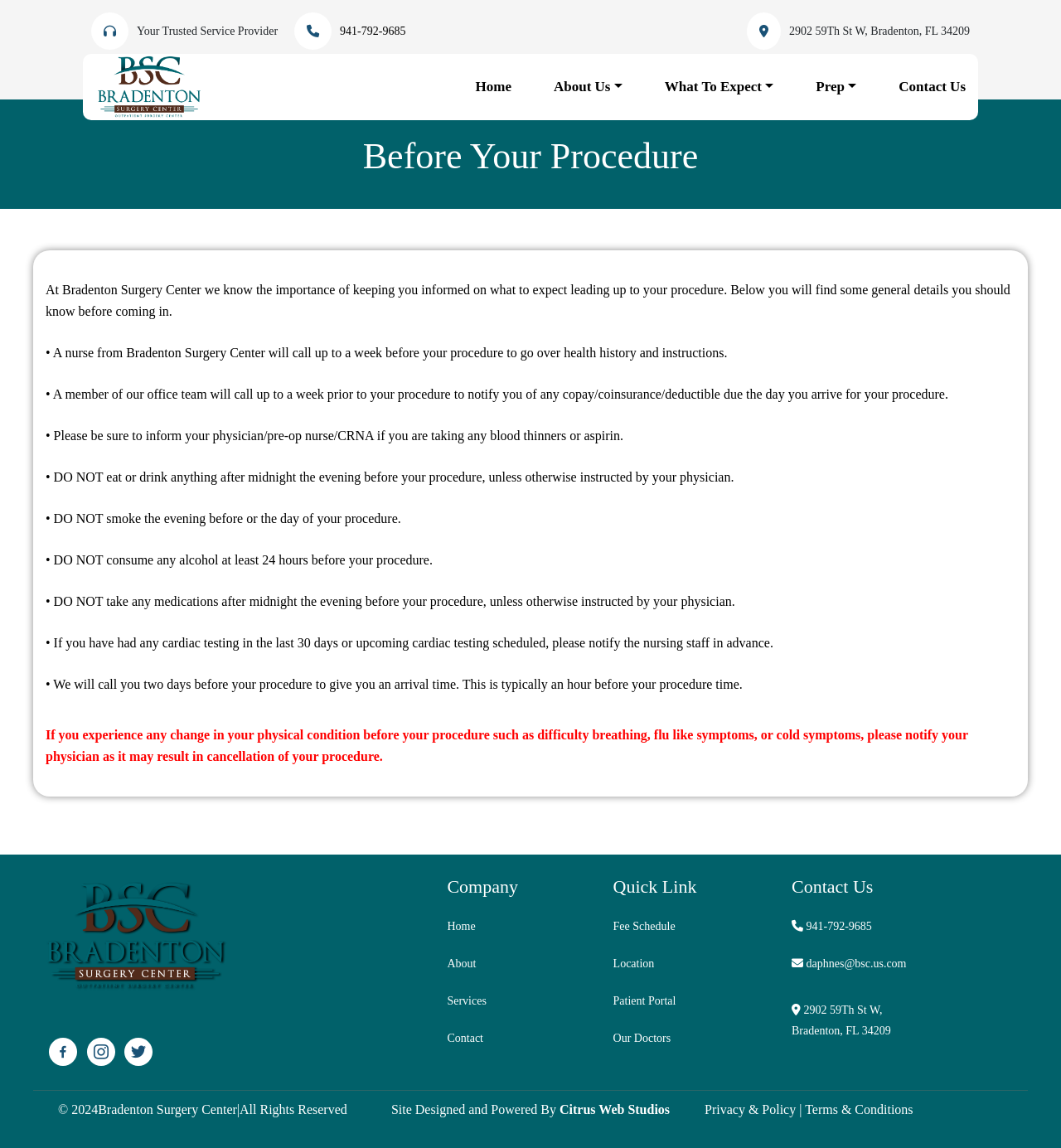Please use the details from the image to answer the following question comprehensively:
How many social media links are at the bottom of the webpage?

At the bottom of the webpage, there are three social media links: Facebook, Instagram, and Twitter.